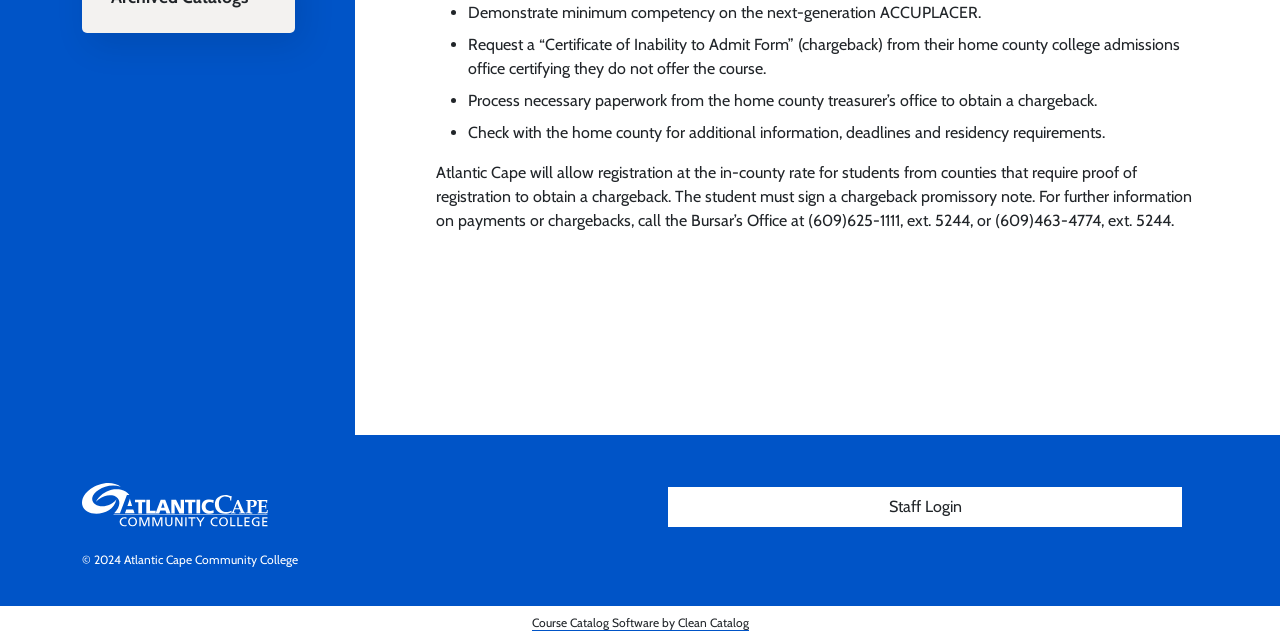Identify the bounding box coordinates for the UI element described by the following text: "Staff Login". Provide the coordinates as four float numbers between 0 and 1, in the format [left, top, right, bottom].

[0.522, 0.761, 0.923, 0.823]